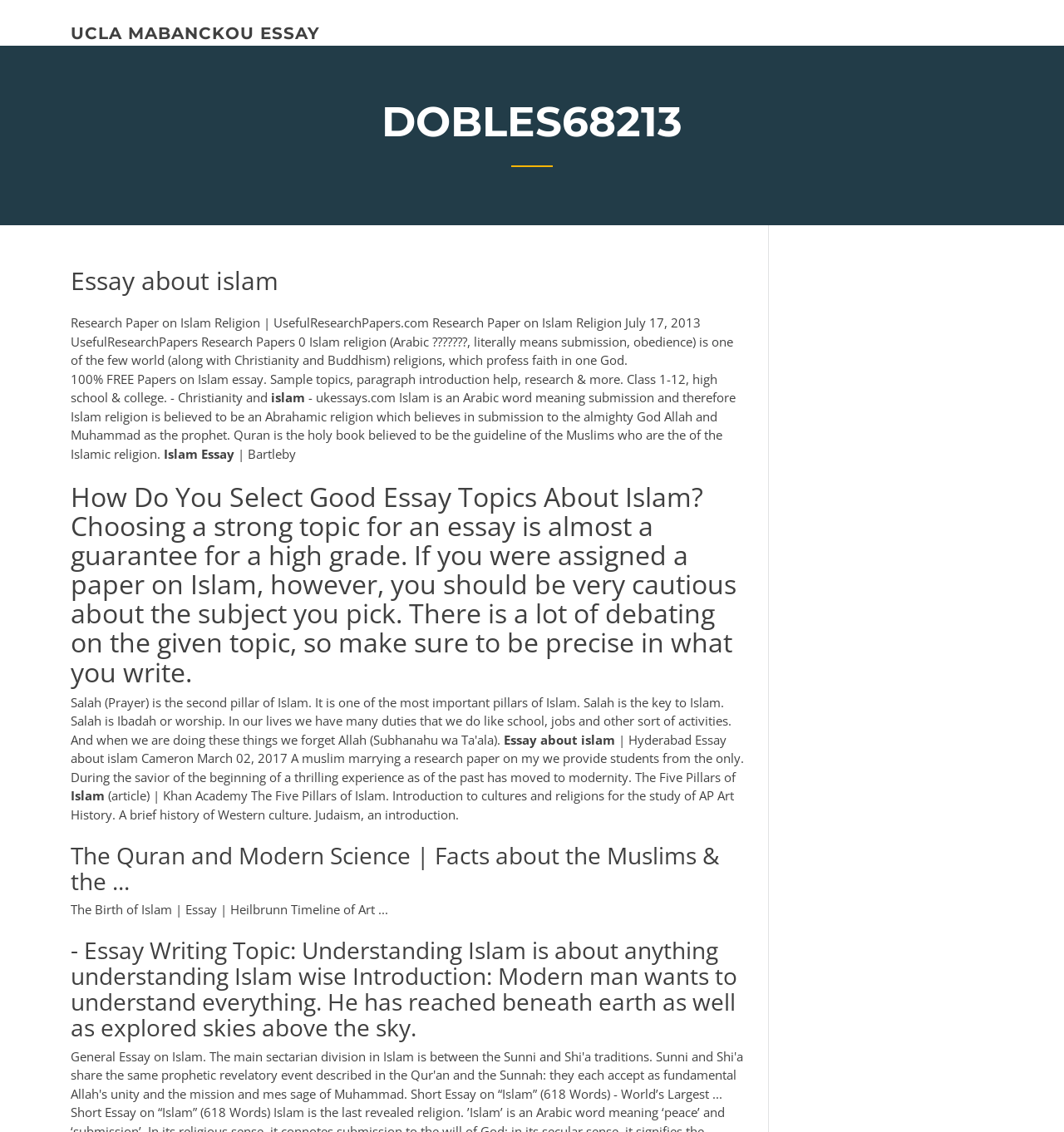What is the main topic of the webpage?
Please respond to the question with as much detail as possible.

The webpage appears to be a collection of essays and research papers about Islam, with various headings and paragraphs discussing different aspects of the religion.